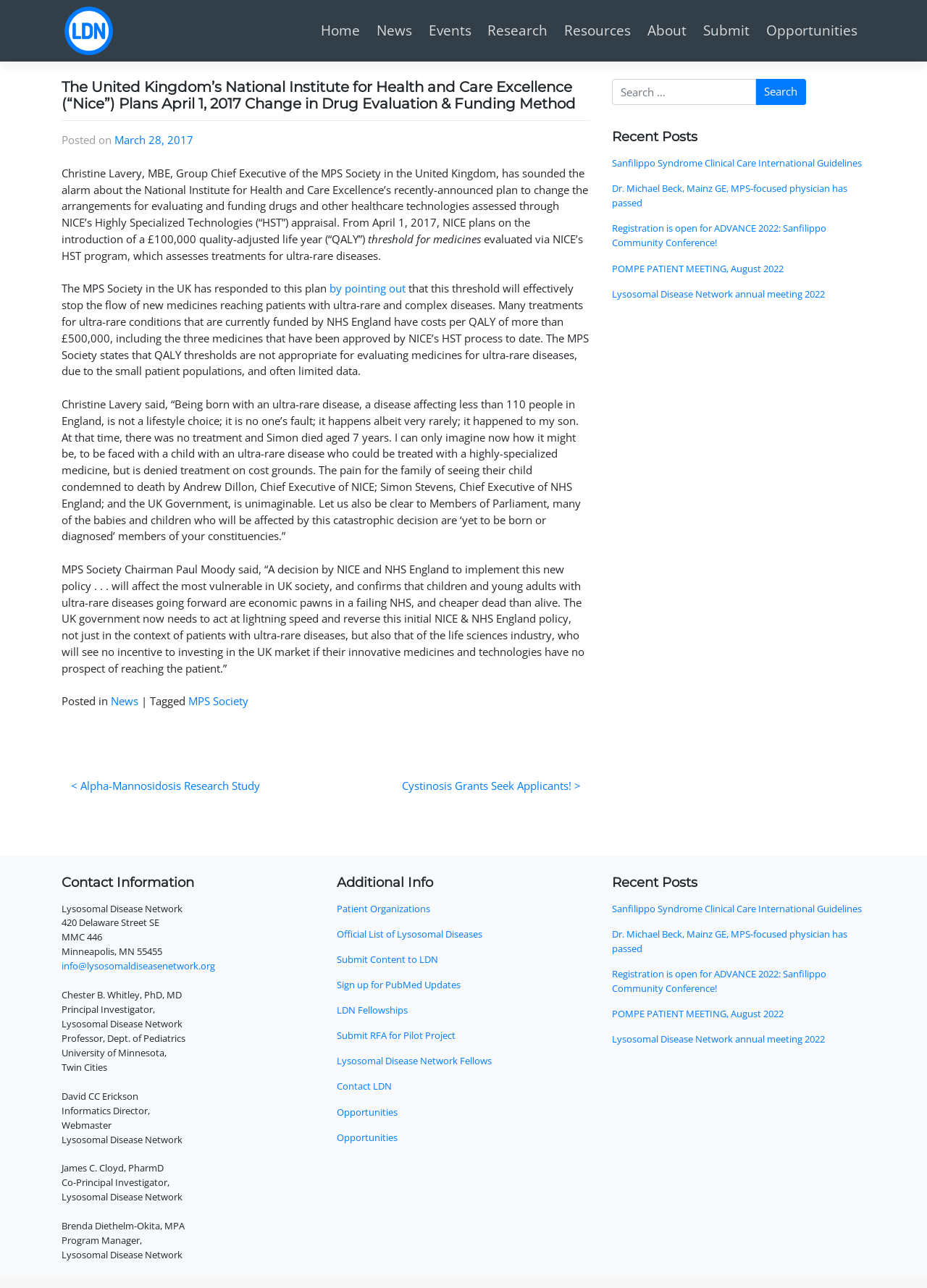Please find and provide the title of the webpage.

The United Kingdom’s National Institute for Health and Care Excellence (“Nice”) Plans April 1, 2017 Change in Drug Evaluation & Funding Method